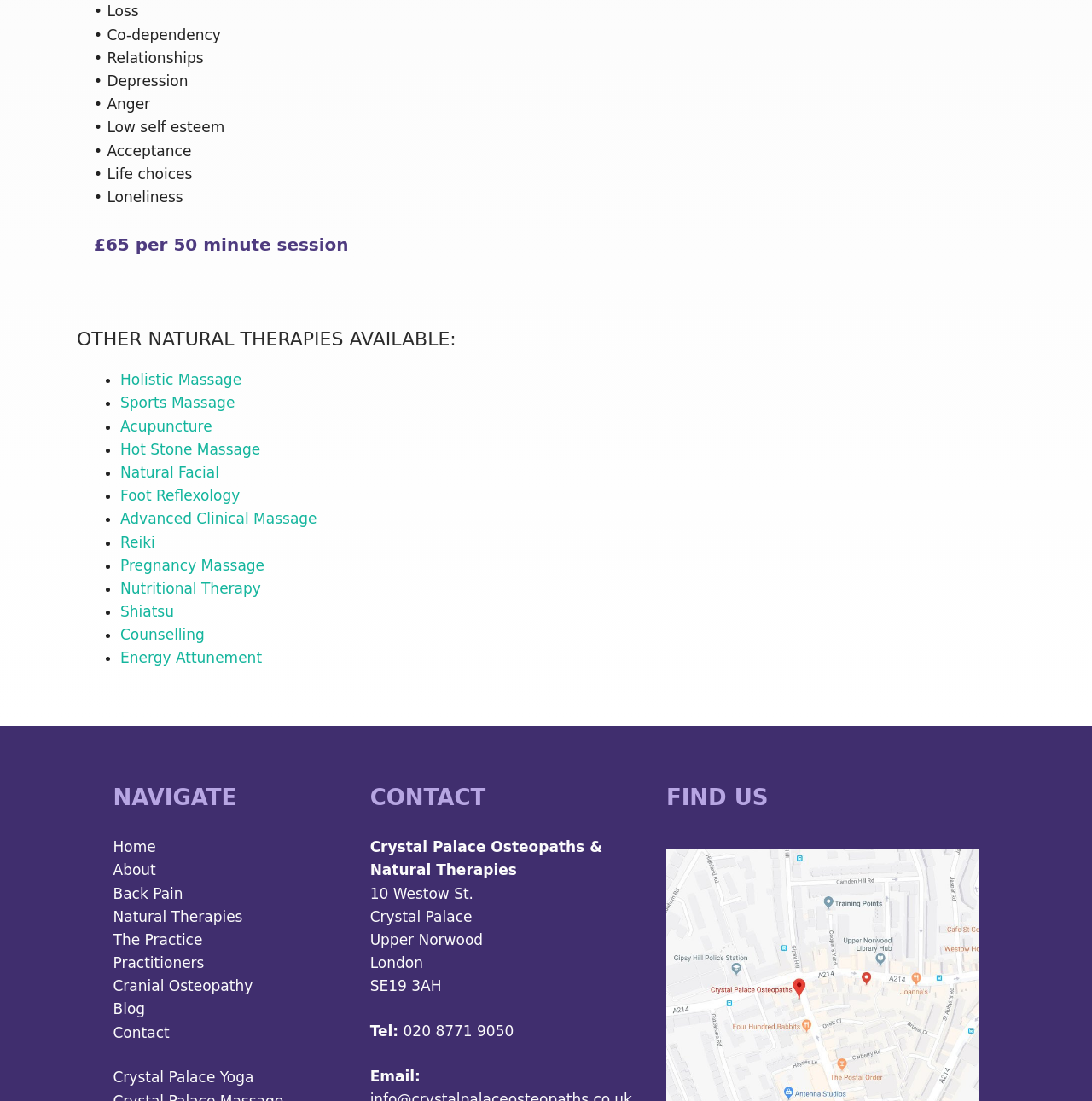Determine the bounding box coordinates of the element that should be clicked to execute the following command: "View the 'Natural Therapies' page".

[0.104, 0.825, 0.222, 0.84]